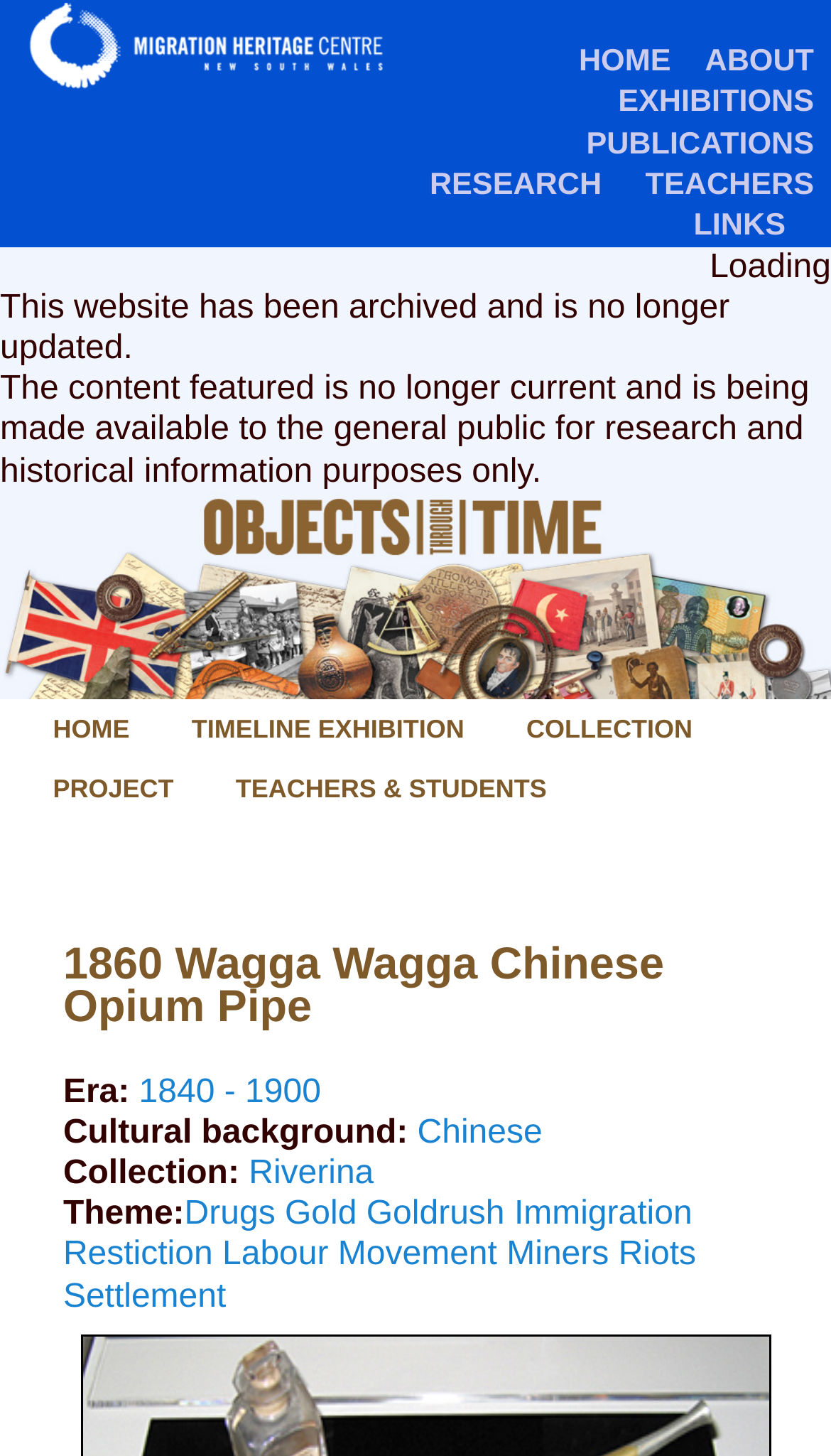What is the cultural background of the 1860 Wagga Wagga Chinese Opium Pipe?
Look at the screenshot and respond with one word or a short phrase.

Chinese